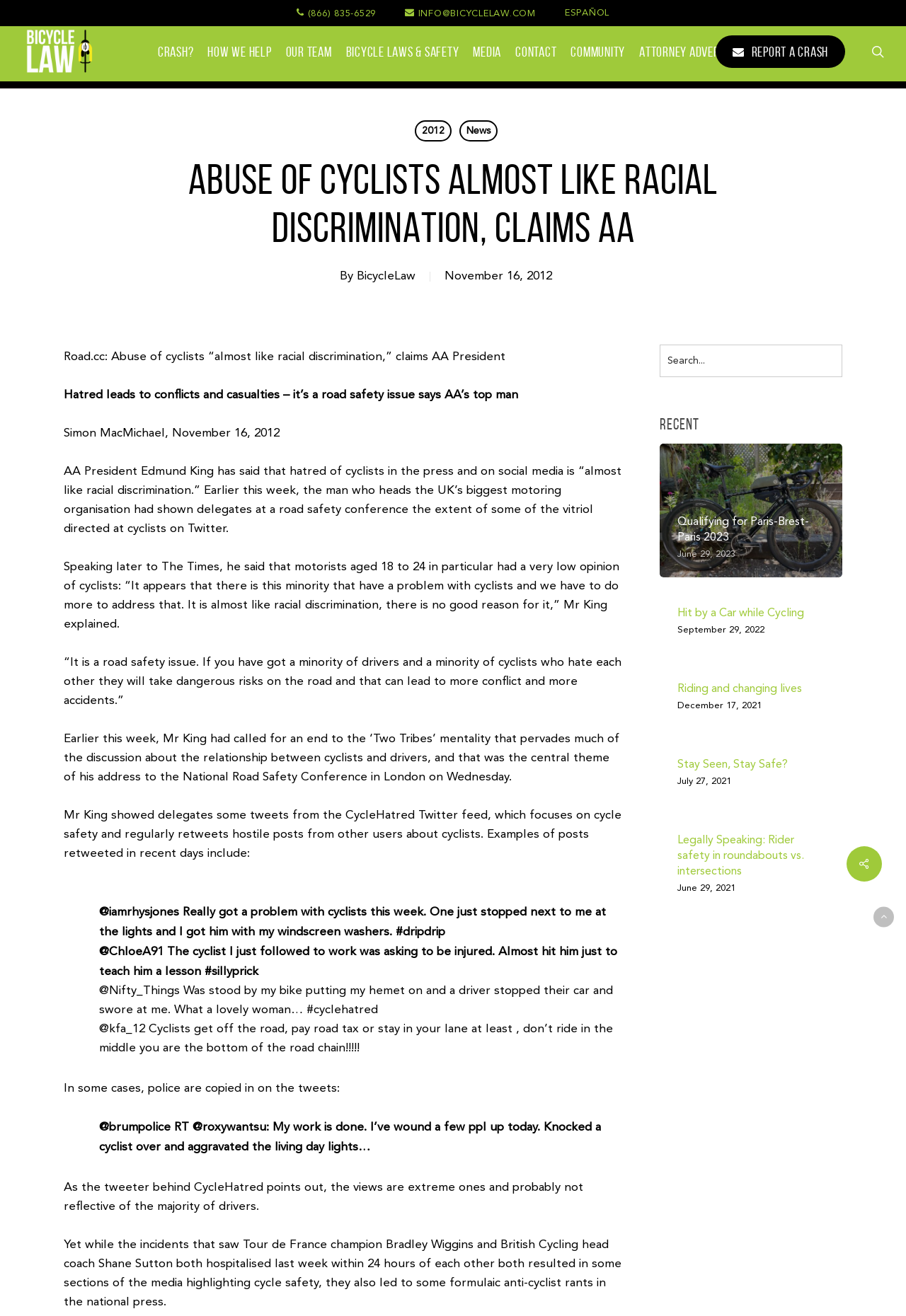What is the topic of the article?
Using the information from the image, provide a comprehensive answer to the question.

I found the topic of the article by looking at the heading of the webpage, which says 'ABUSE OF CYCLISTS ALMOST LIKE RACIAL DISCRIMINATION, CLAIMS AA'. This suggests that the article is about the abuse of cyclists and how it is similar to racial discrimination.